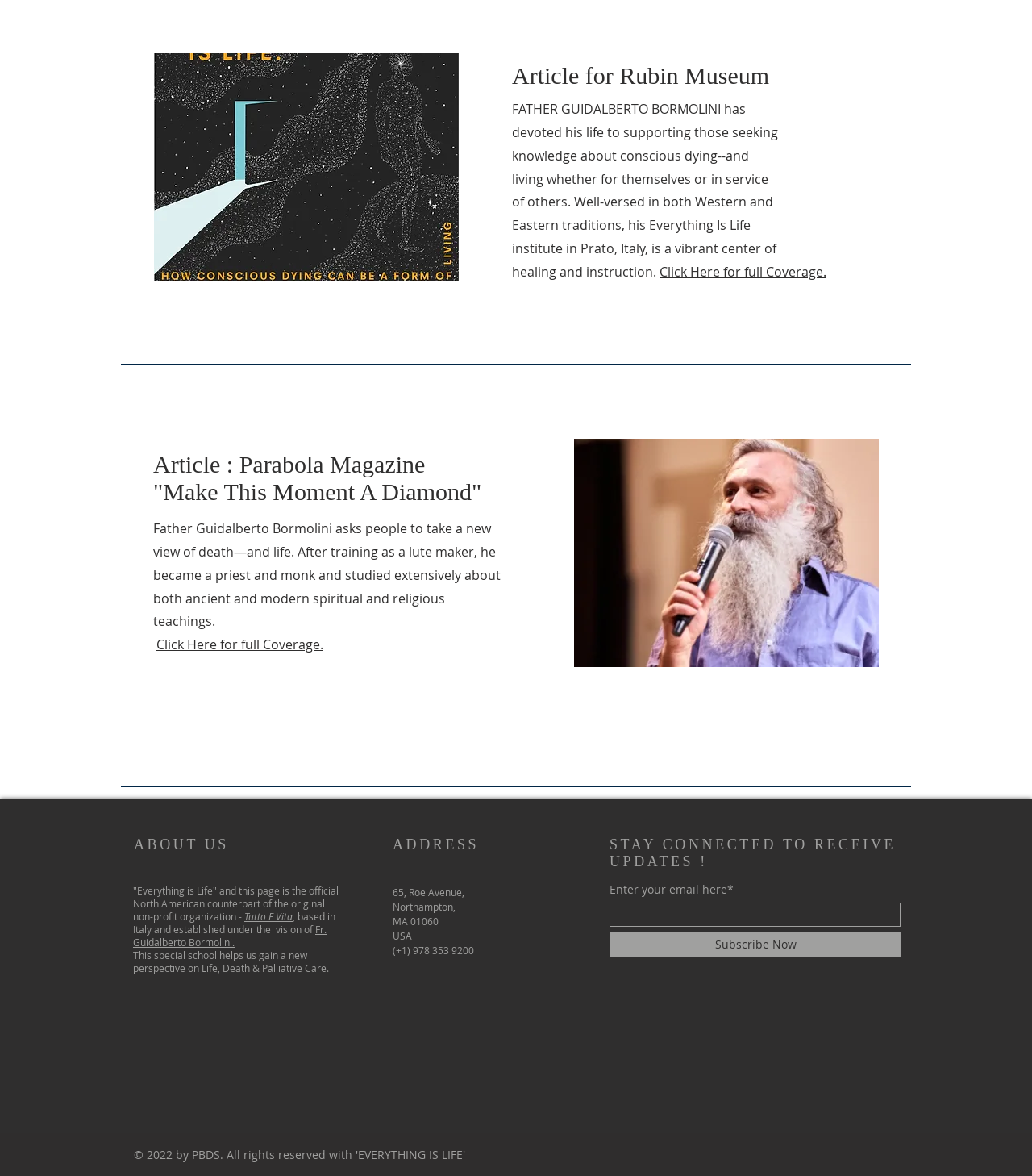Locate the UI element described by Tutto E Vita in the provided webpage screenshot. Return the bounding box coordinates in the format (top-left x, top-left y, bottom-right x, bottom-right y), ensuring all values are between 0 and 1.

[0.237, 0.774, 0.284, 0.785]